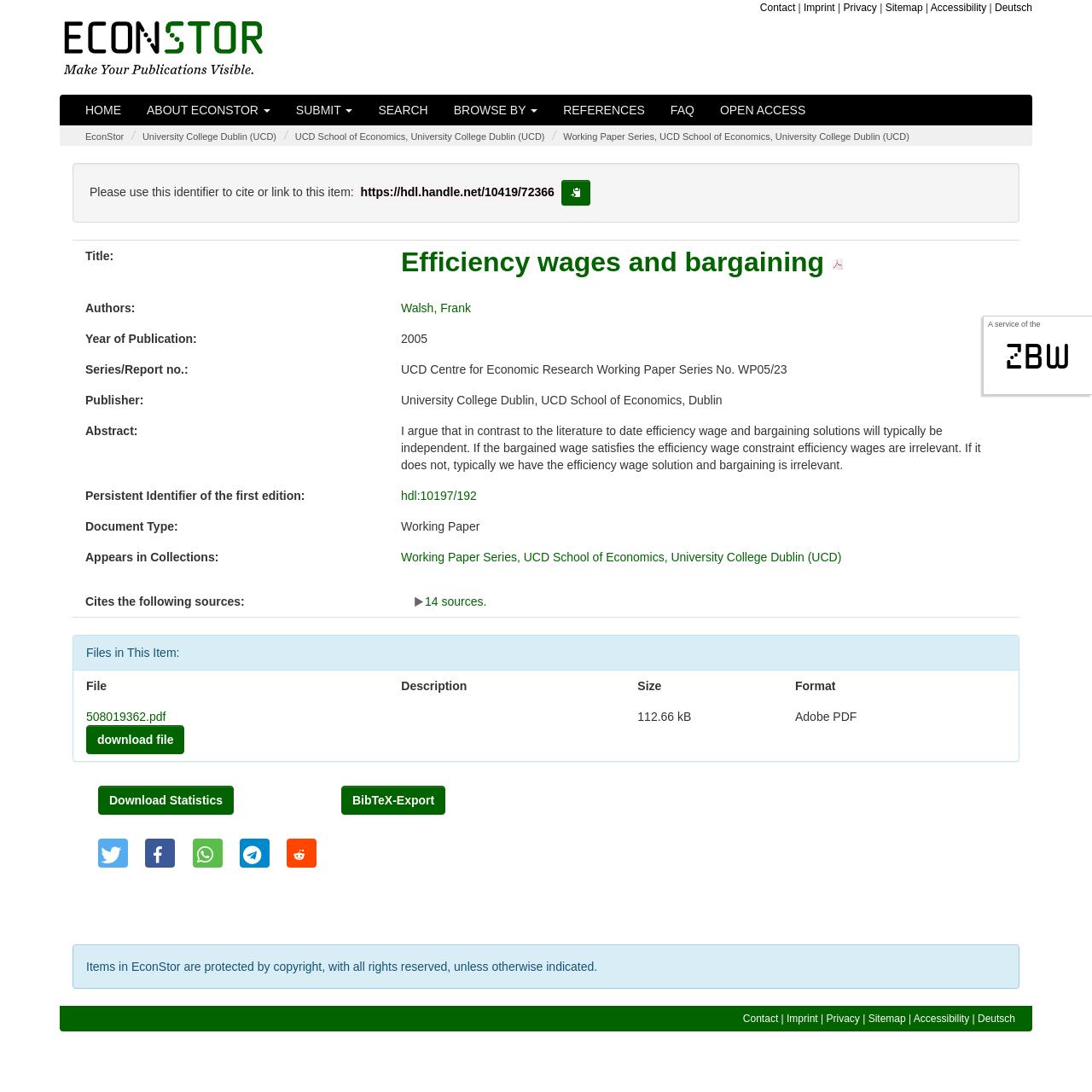Please predict the bounding box coordinates (top-left x, top-left y, bottom-right x, bottom-right y) for the UI element in the screenshot that fits the description: Sitemap

[0.811, 0.002, 0.845, 0.012]